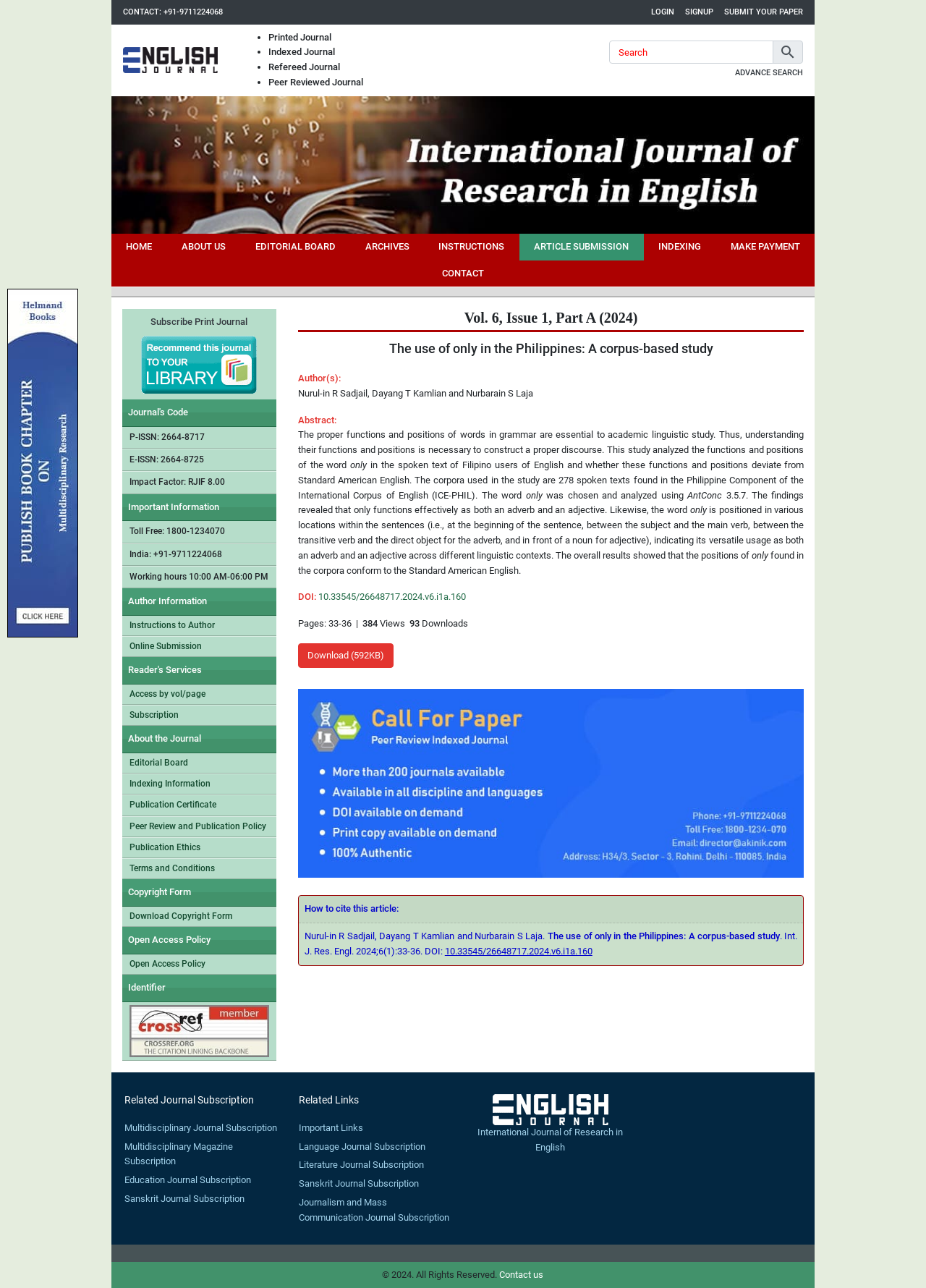What is the title of the article?
Based on the screenshot, provide your answer in one word or phrase.

The use of only in the Philippines: A corpus-based study